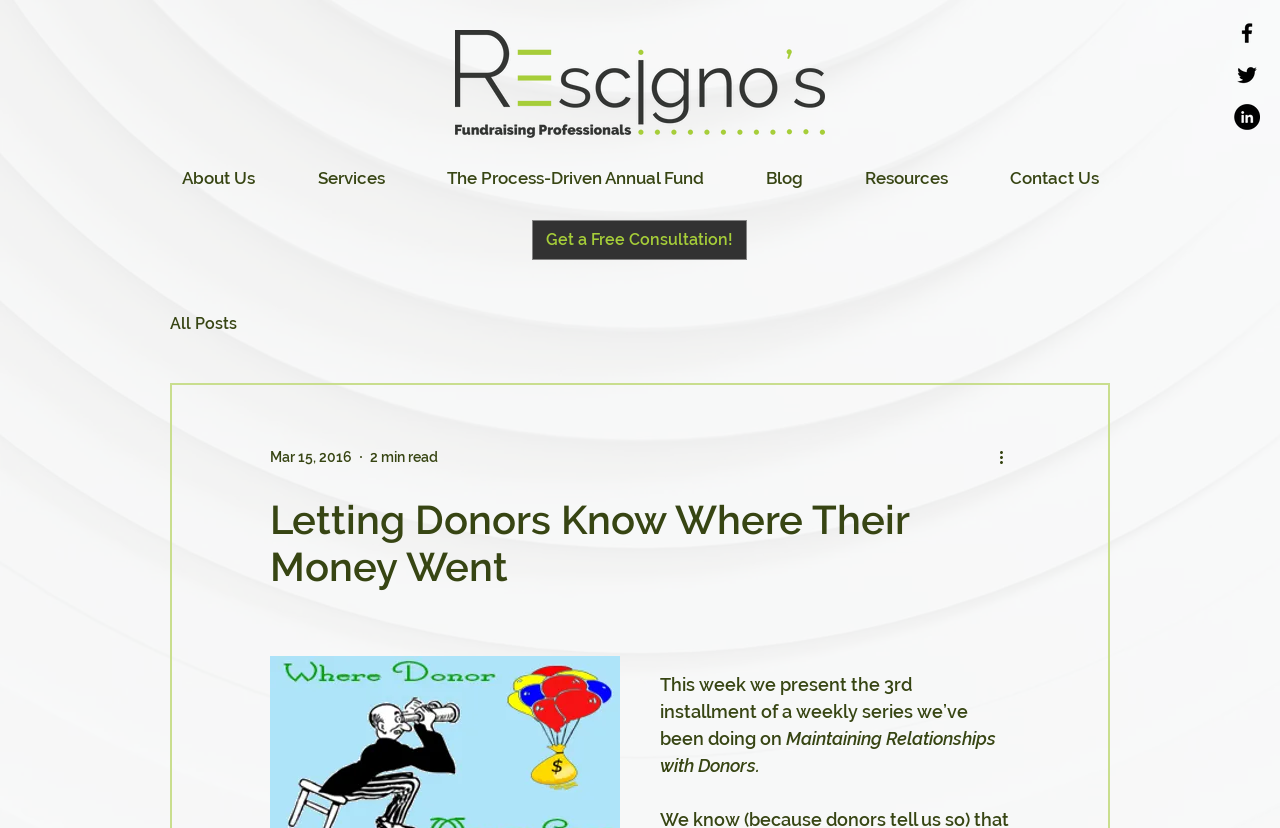Generate a detailed explanation of the webpage's features and information.

The webpage appears to be a blog post or article page. At the top right corner, there is a social bar with three links to Facebook, Twitter, and LinkedIn, each accompanied by an image. Below the social bar, there is a logo image, "Logo Gray.png", positioned roughly in the middle of the top section.

The main navigation menu is located below the logo, spanning across the top section of the page. It contains links to "About Us", "Services", "The Process-Driven Annual Fund", "Blog", "Resources", and "Contact Us".

On the right side of the page, there is a call-to-action link, "Get a Free Consultation!", situated above a blog section. The blog section has a navigation menu of its own, with links to "All Posts" and a specific blog post titled "Letting Donors Know Where Their Money Went". This post has a heading, followed by two lines of text: "This week we present the 3rd installment of a weekly series we’ve been doing on" and "Maintaining Relationships with Donors." There is also a "More actions" button with an image, positioned below the post's heading.

Overall, the page has a clean and organized structure, with clear headings and concise text.